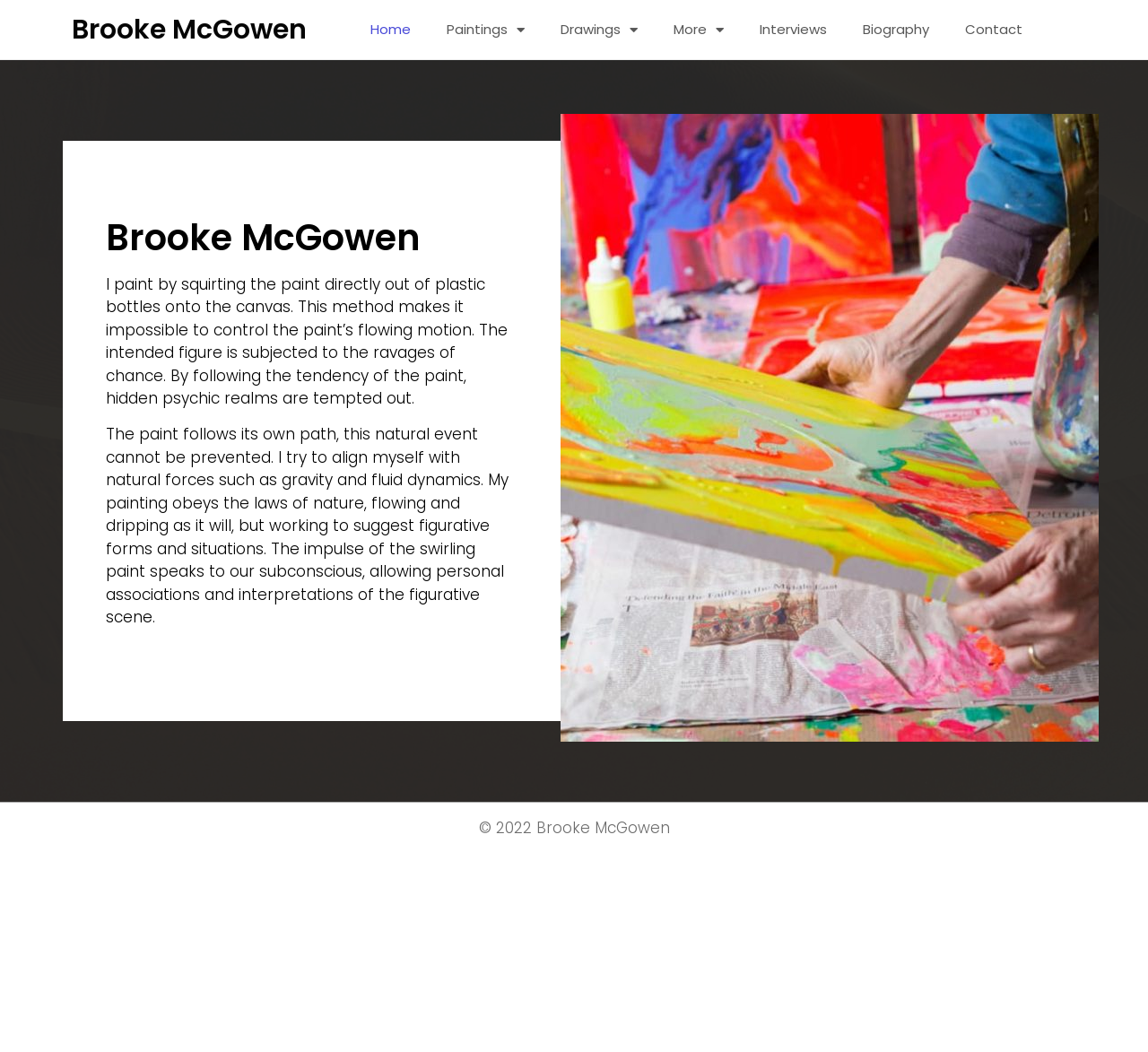Please find the bounding box for the following UI element description. Provide the coordinates in (top-left x, top-left y, bottom-right x, bottom-right y) format, with values between 0 and 1: Brooke McGowen

[0.062, 0.01, 0.267, 0.046]